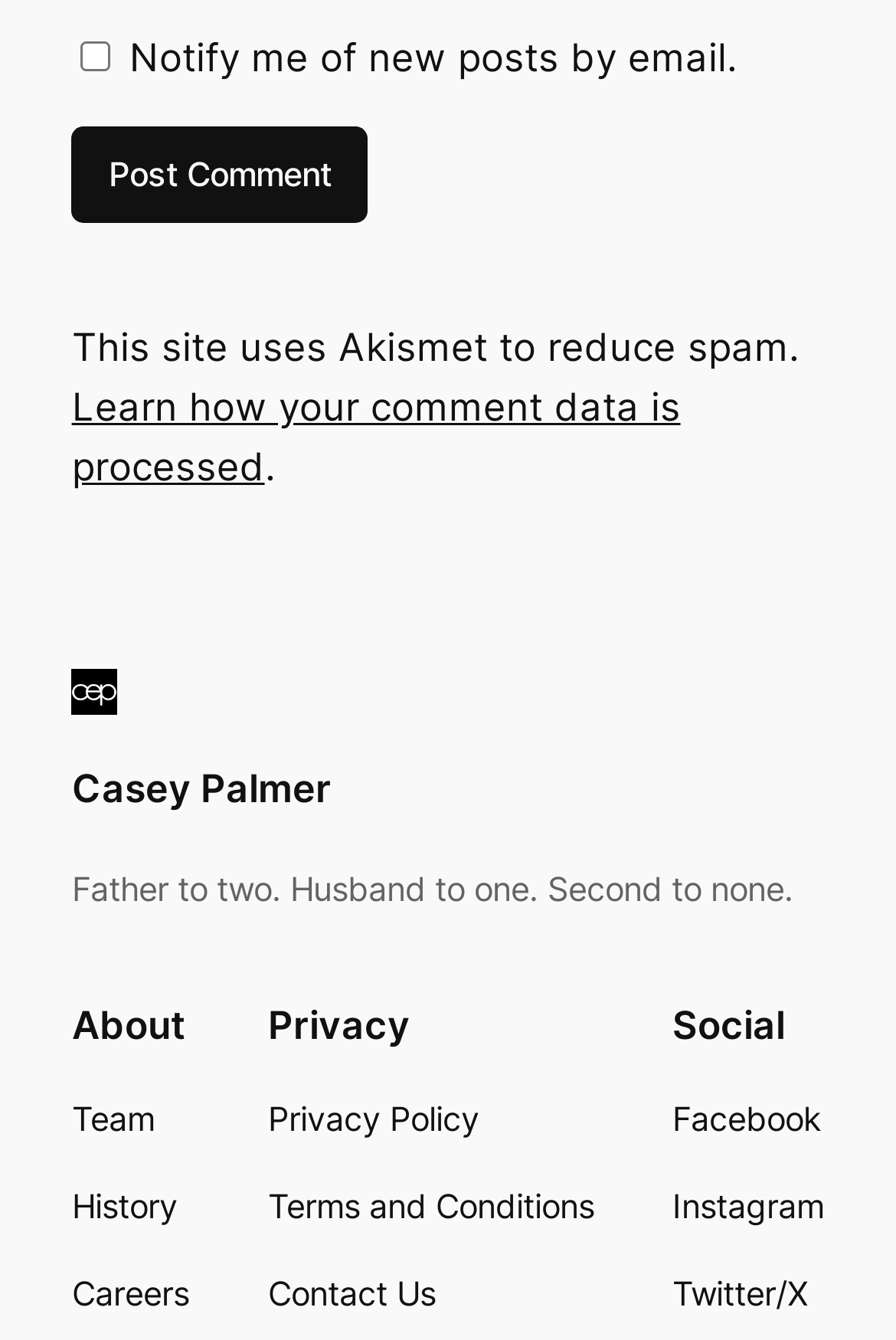Please identify the bounding box coordinates of the element's region that should be clicked to execute the following instruction: "Go to the About page". The bounding box coordinates must be four float numbers between 0 and 1, i.e., [left, top, right, bottom].

[0.08, 0.748, 0.211, 0.783]